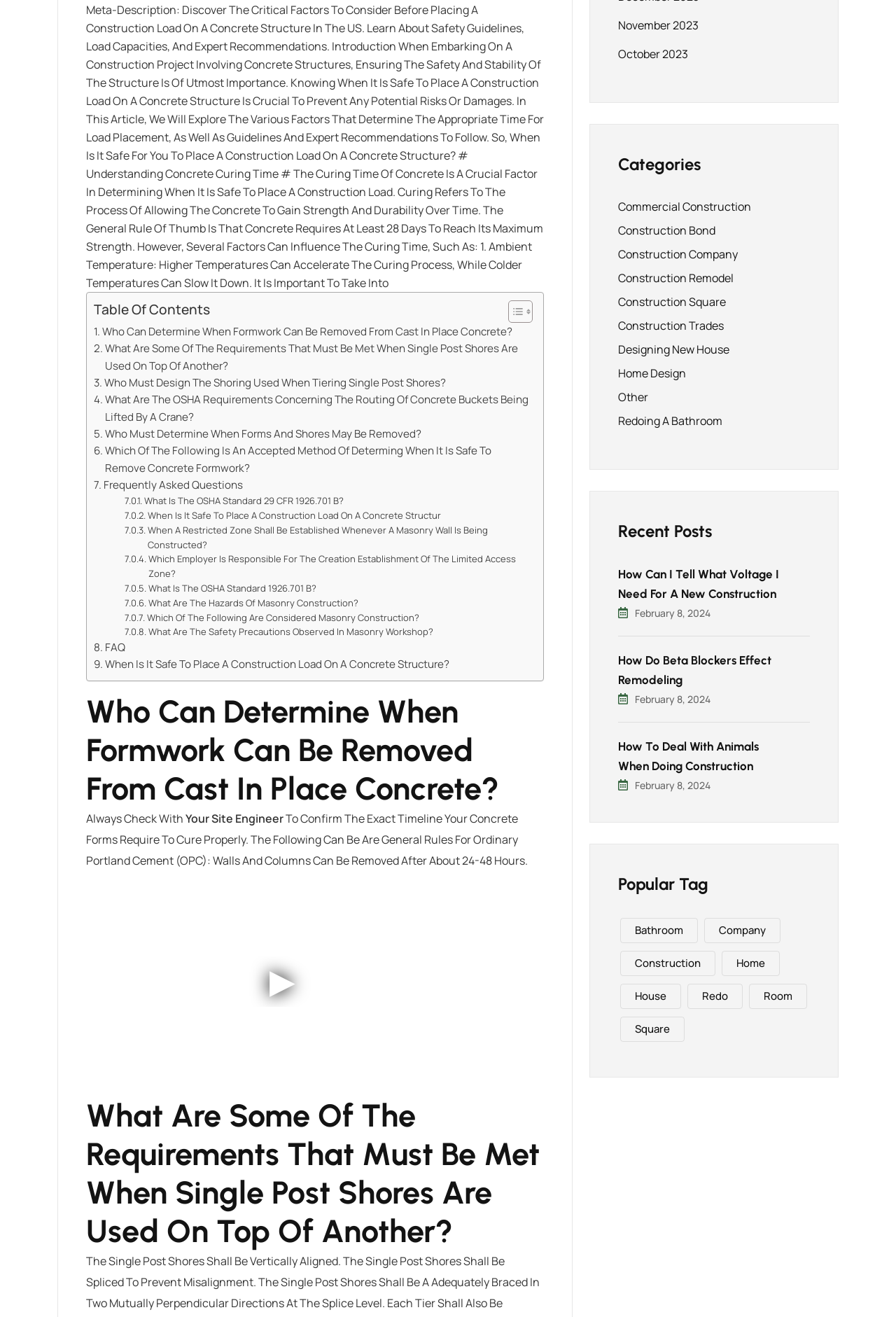Pinpoint the bounding box coordinates of the element you need to click to execute the following instruction: "Click on FAQs". The bounding box should be represented by four float numbers between 0 and 1, in the format [left, top, right, bottom].

None